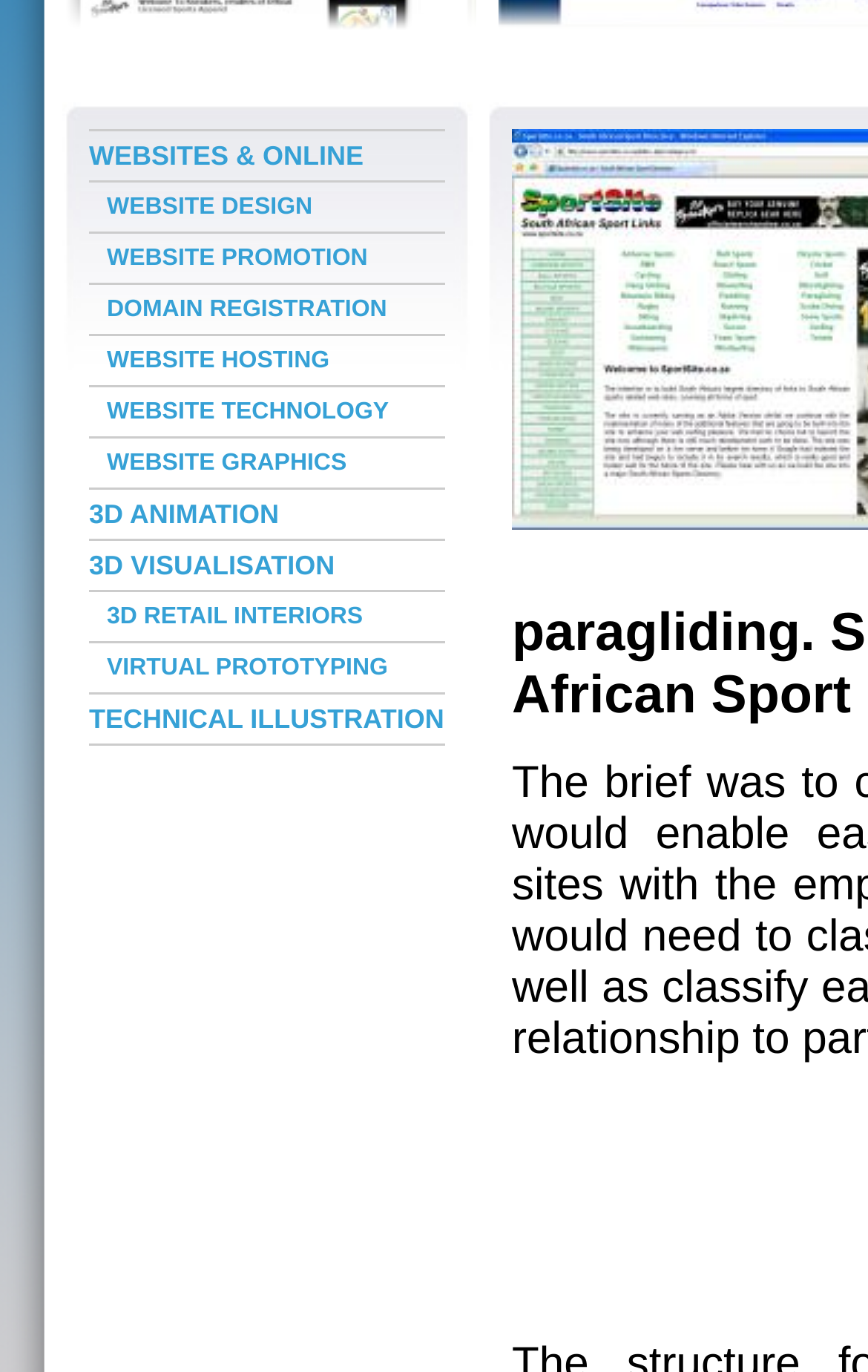Identify the bounding box of the UI element that matches this description: "alt="June 2024" title="June 2024"".

None